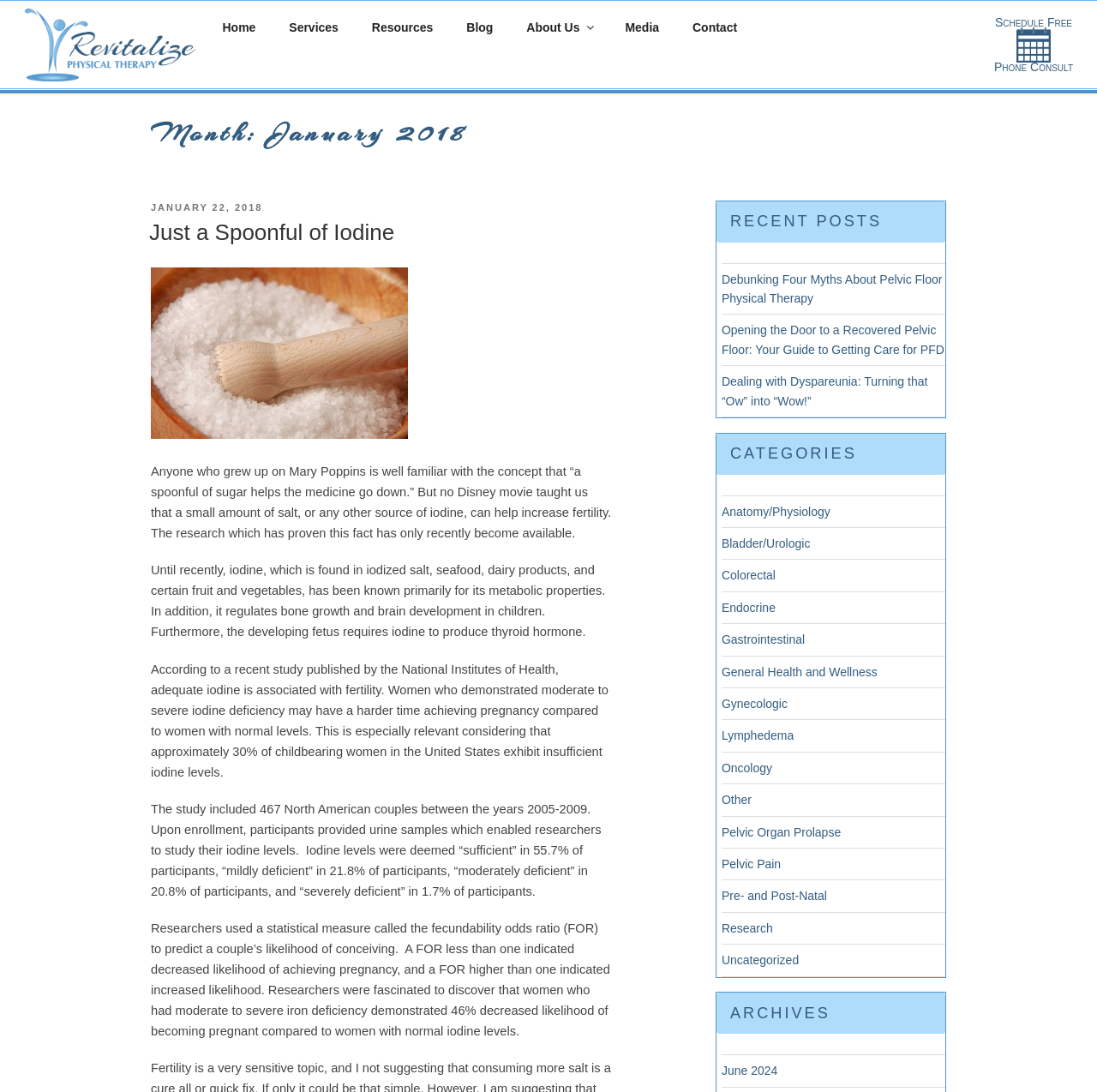Please find the bounding box coordinates of the element's region to be clicked to carry out this instruction: "Click on the 'Home' link".

[0.189, 0.006, 0.247, 0.045]